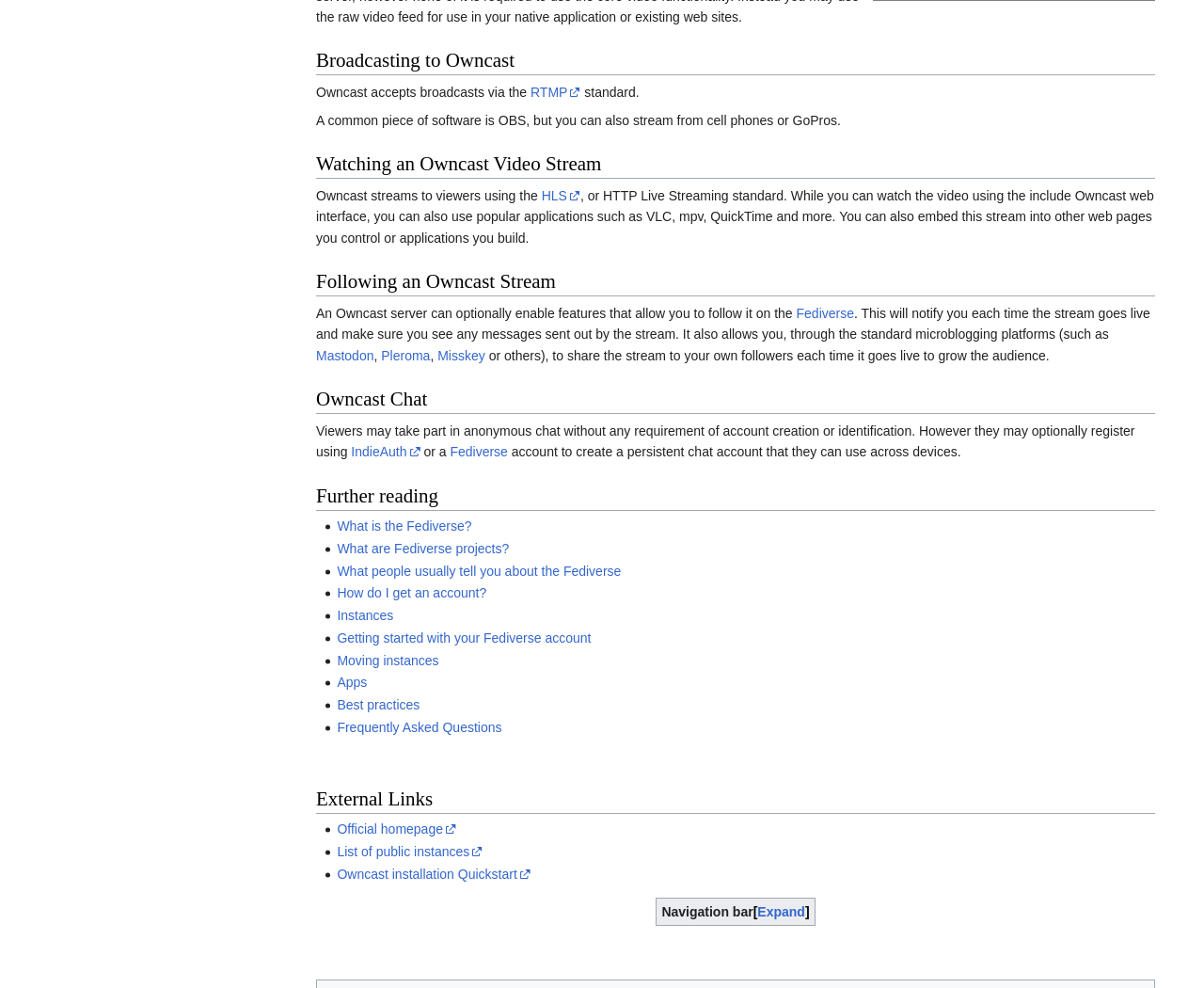Given the description List of public instances, predict the bounding box coordinates of the UI element. Ensure the coordinates are in the format (top-left x, top-left y, bottom-right x, bottom-right y) and all values are between 0 and 1.

[0.28, 0.854, 0.401, 0.869]